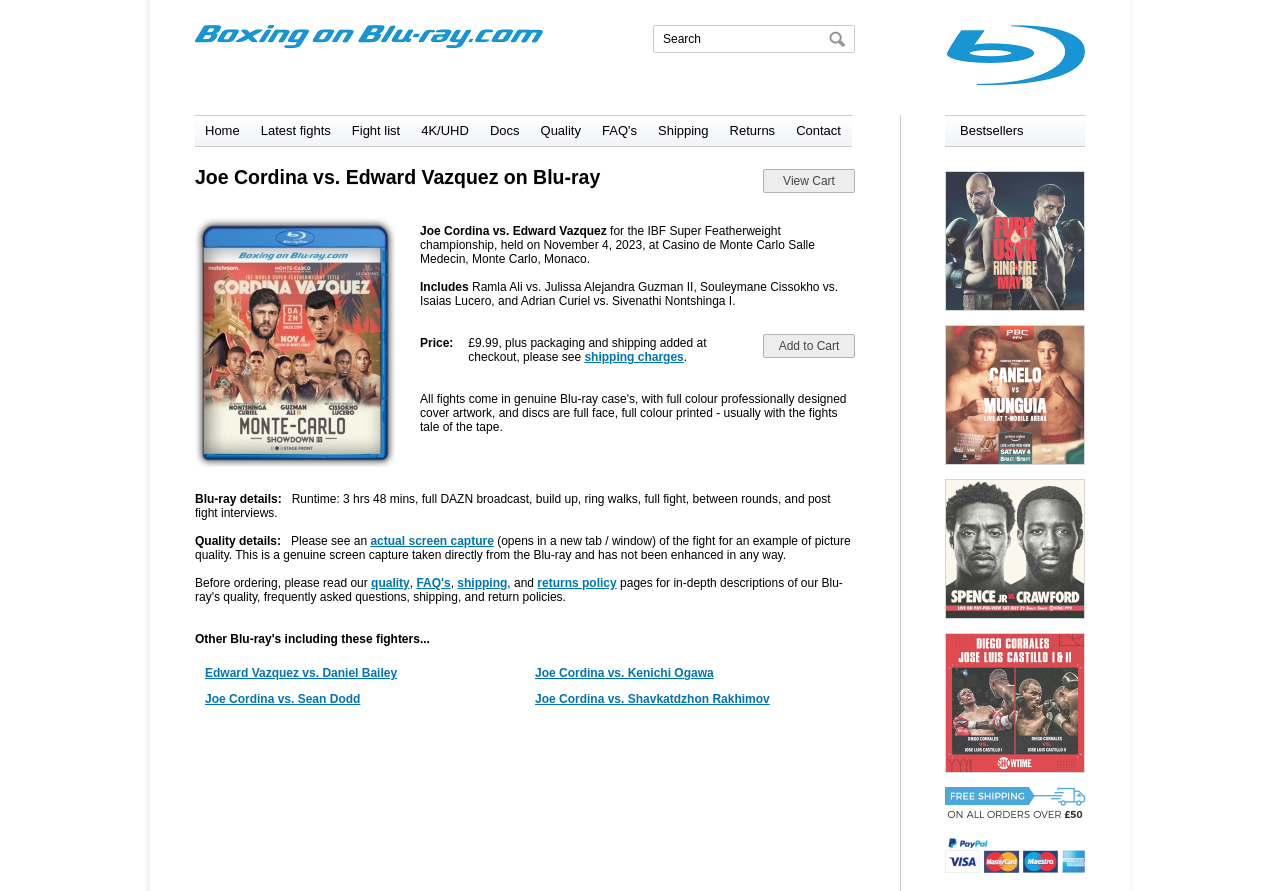Specify the bounding box coordinates of the area to click in order to execute this command: 'View Cart'. The coordinates should consist of four float numbers ranging from 0 to 1, and should be formatted as [left, top, right, bottom].

[0.596, 0.19, 0.668, 0.217]